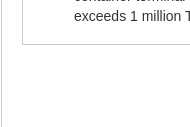What is the astronaut flying over?
Use the image to answer the question with a single word or phrase.

China